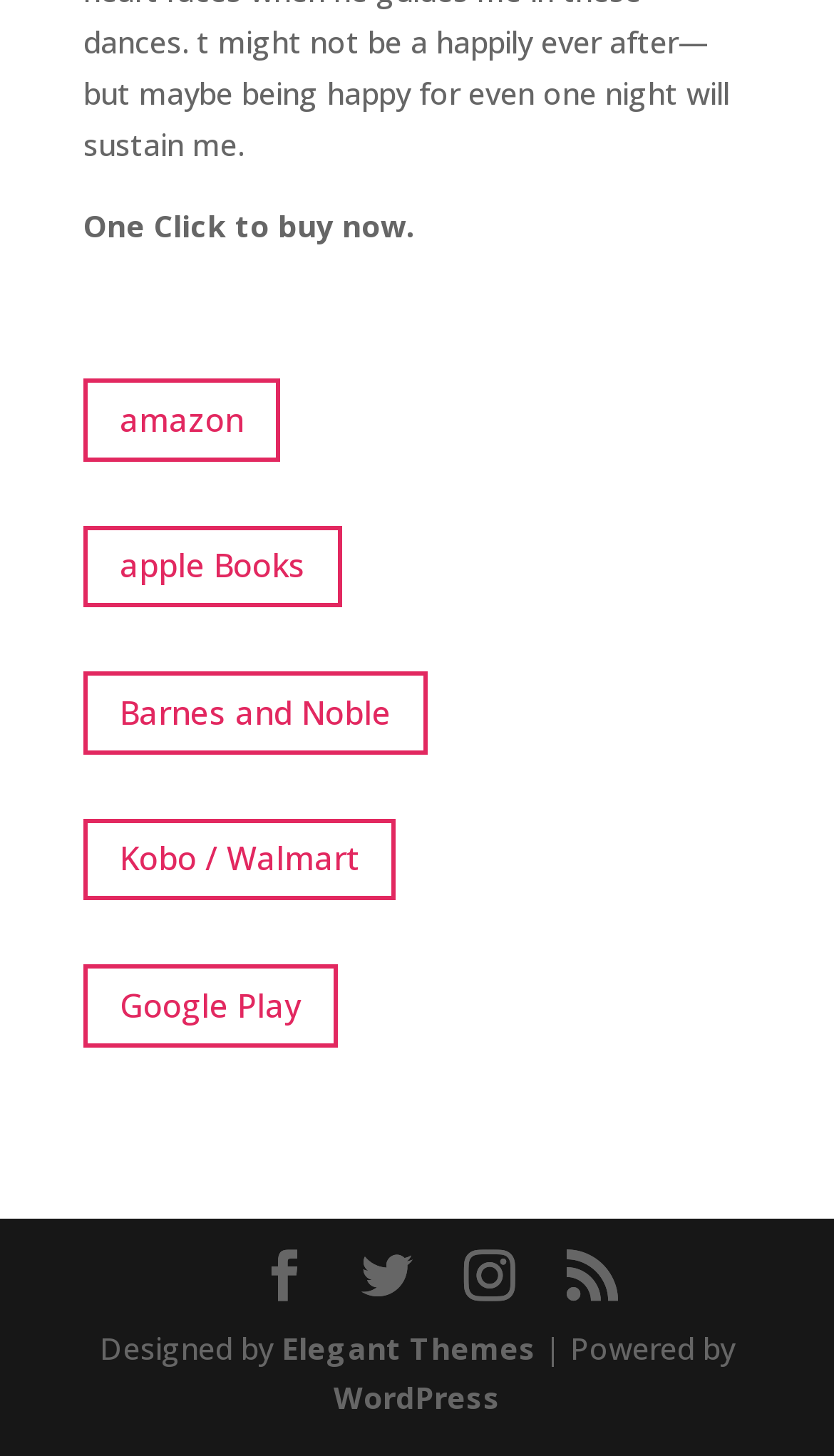What is the call-to-action above the book links?
We need a detailed and meticulous answer to the question.

The call-to-action is a prominent text element at the top of the webpage, encouraging users to take immediate action. In this case, it's 'One Click to buy now.', indicating that users can quickly purchase the book from various platforms.